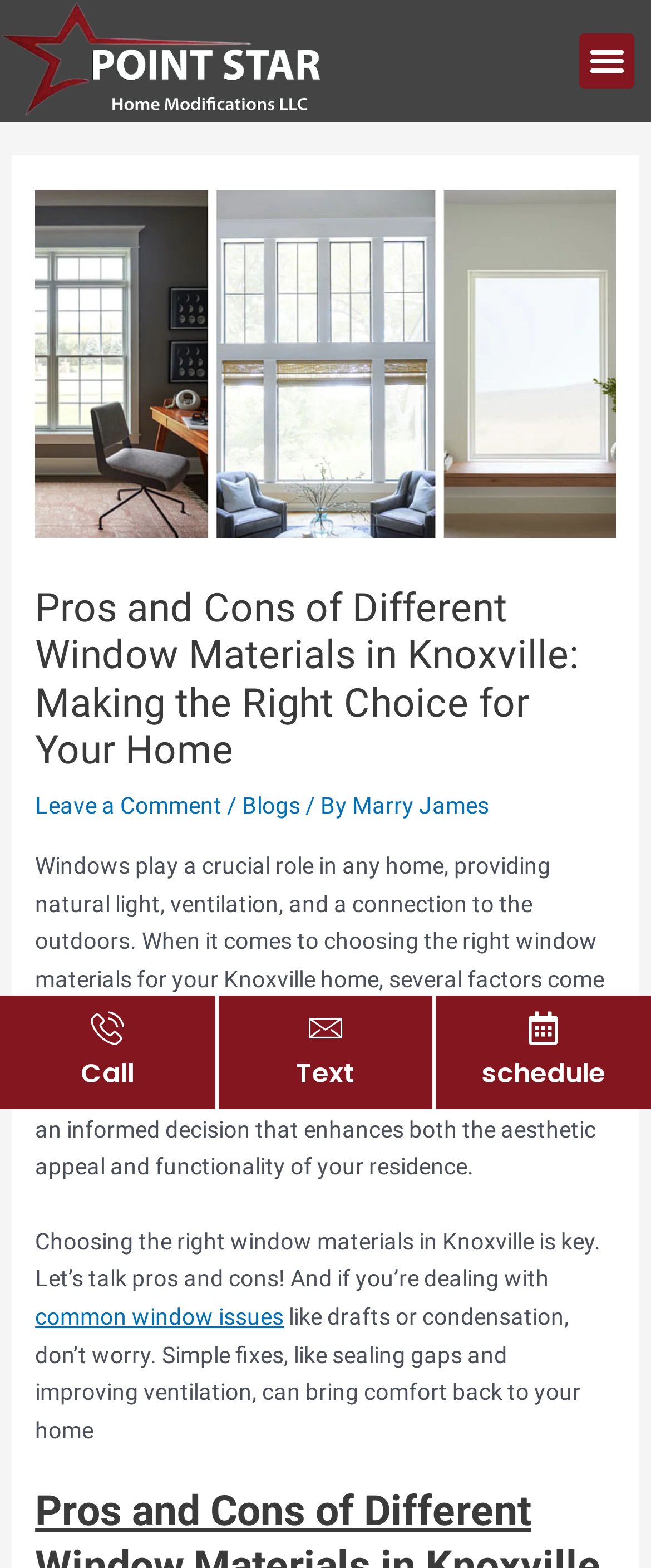Can you find and provide the main heading text of this webpage?

Pros and Cons of Different Window Materials in Knoxville: Making the Right Choice for Your Home